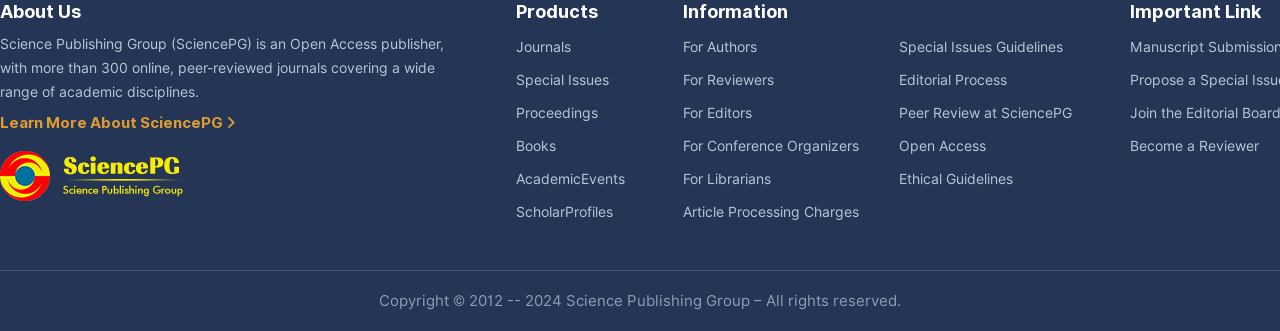Using the given element description, provide the bounding box coordinates (top-left x, top-left y, bottom-right x, bottom-right y) for the corresponding UI element in the screenshot: Proceedings

[0.403, 0.317, 0.467, 0.366]